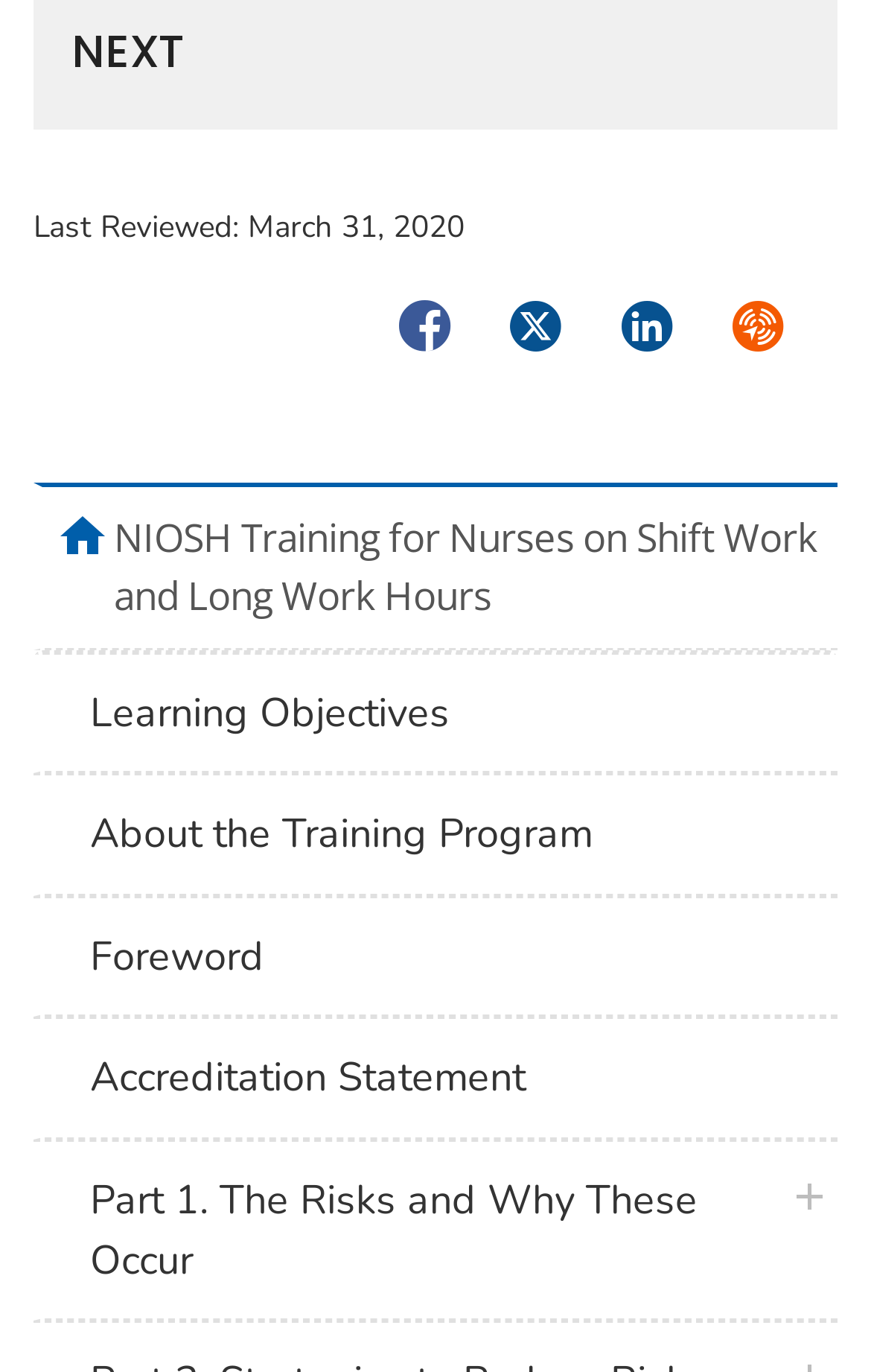Kindly determine the bounding box coordinates for the area that needs to be clicked to execute this instruction: "Expand Part 1. The Risks and Why These Occur".

[0.038, 0.832, 0.962, 0.963]